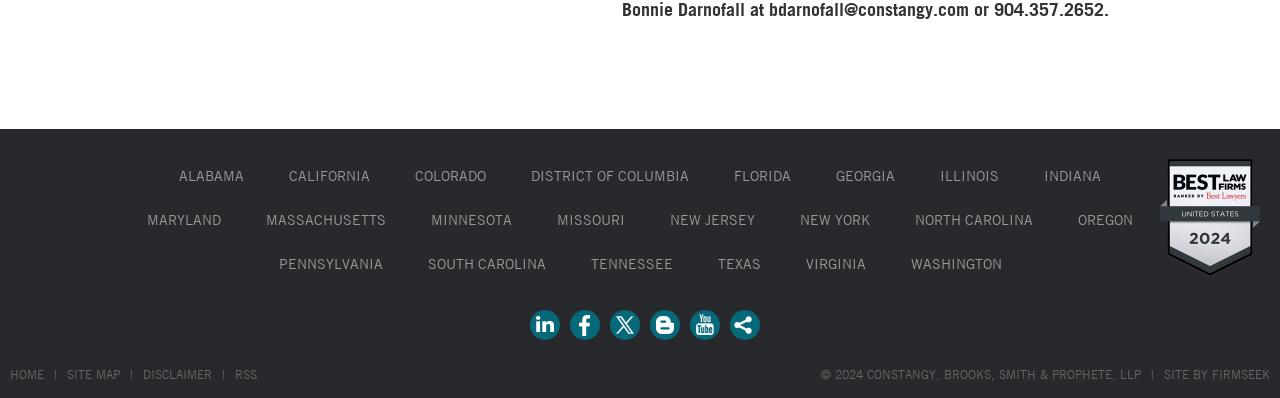Identify the bounding box coordinates for the region of the element that should be clicked to carry out the instruction: "Visit LinkedIn". The bounding box coordinates should be four float numbers between 0 and 1, i.e., [left, top, right, bottom].

[0.414, 0.778, 0.438, 0.853]